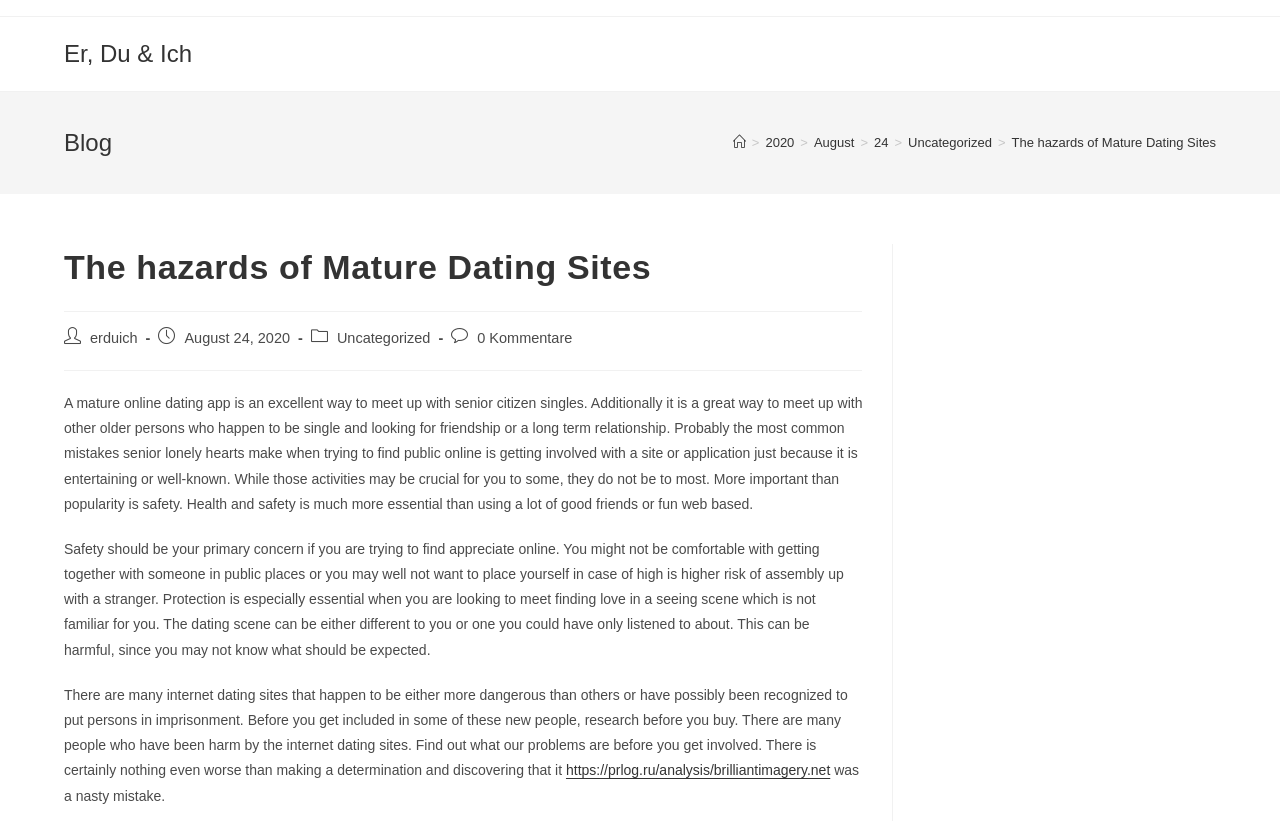Please provide the bounding box coordinates for the element that needs to be clicked to perform the following instruction: "Click the '0 Kommentare' link". The coordinates should be given as four float numbers between 0 and 1, i.e., [left, top, right, bottom].

[0.373, 0.402, 0.447, 0.422]